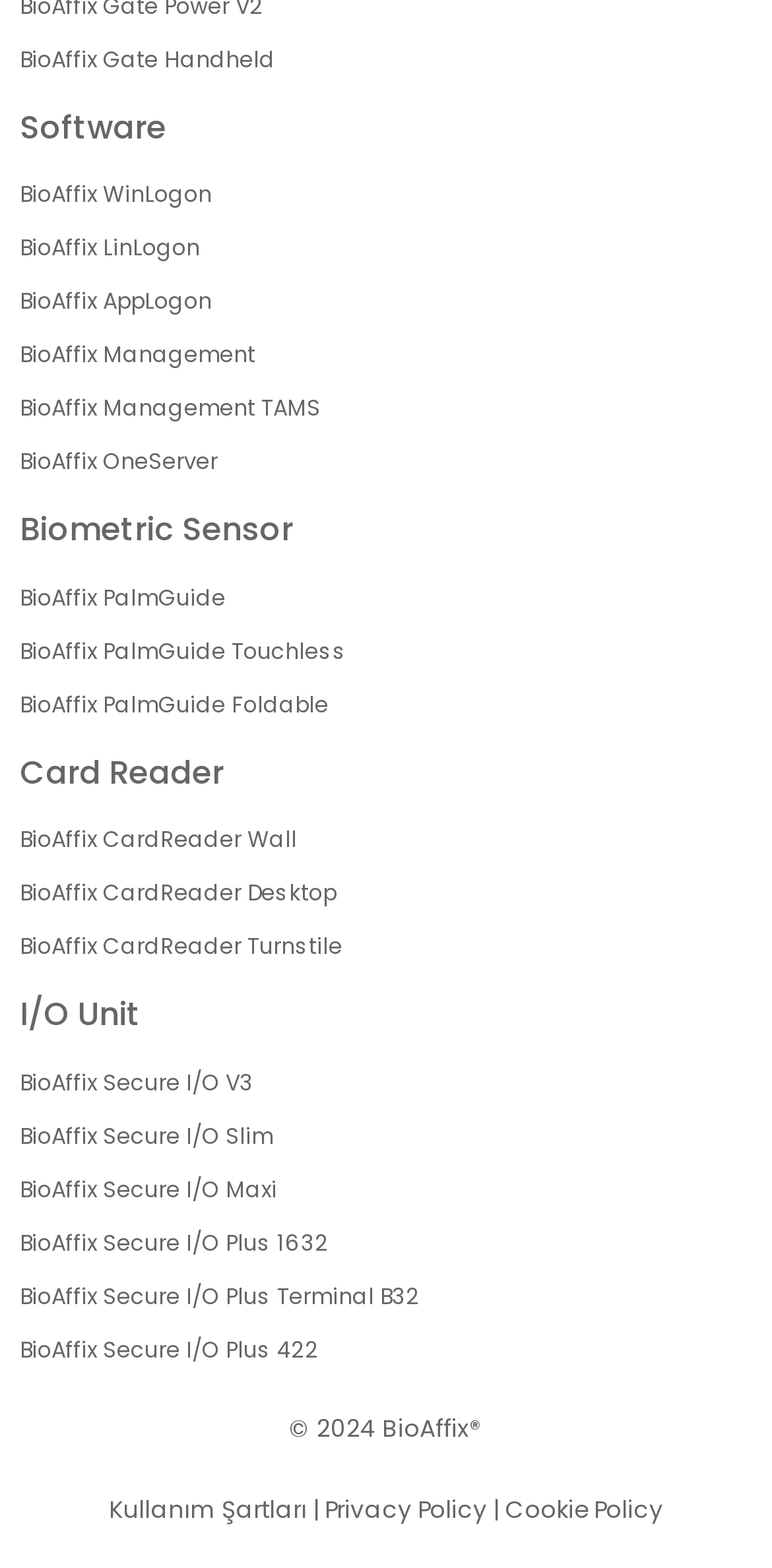Determine the bounding box coordinates for the element that should be clicked to follow this instruction: "Read Privacy Policy". The coordinates should be given as four float numbers between 0 and 1, in the format [left, top, right, bottom].

[0.421, 0.952, 0.631, 0.973]